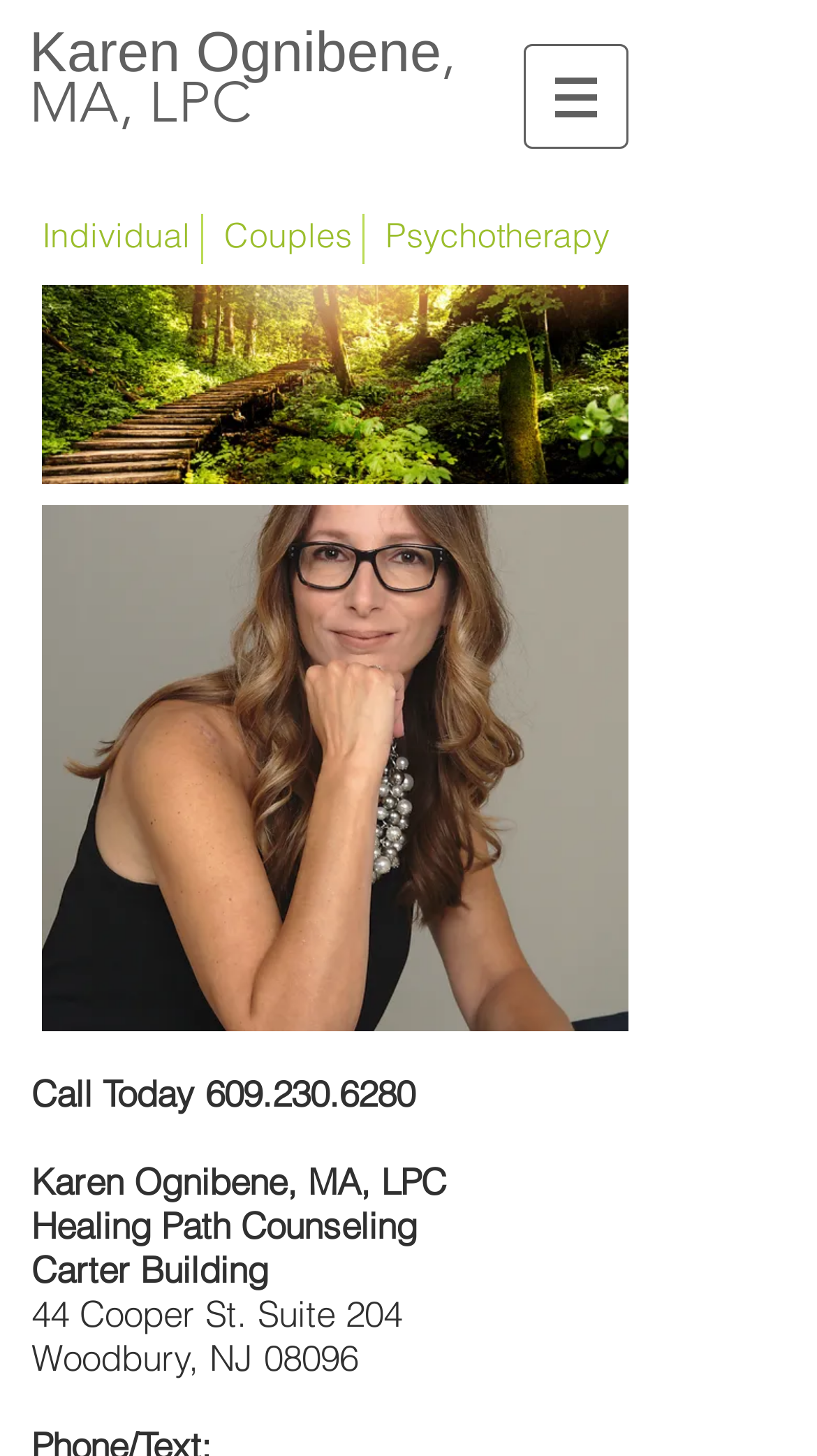Respond with a single word or phrase to the following question: What type of therapy is offered by Healing Path Counseling?

Individual and Couples Psychotherapy